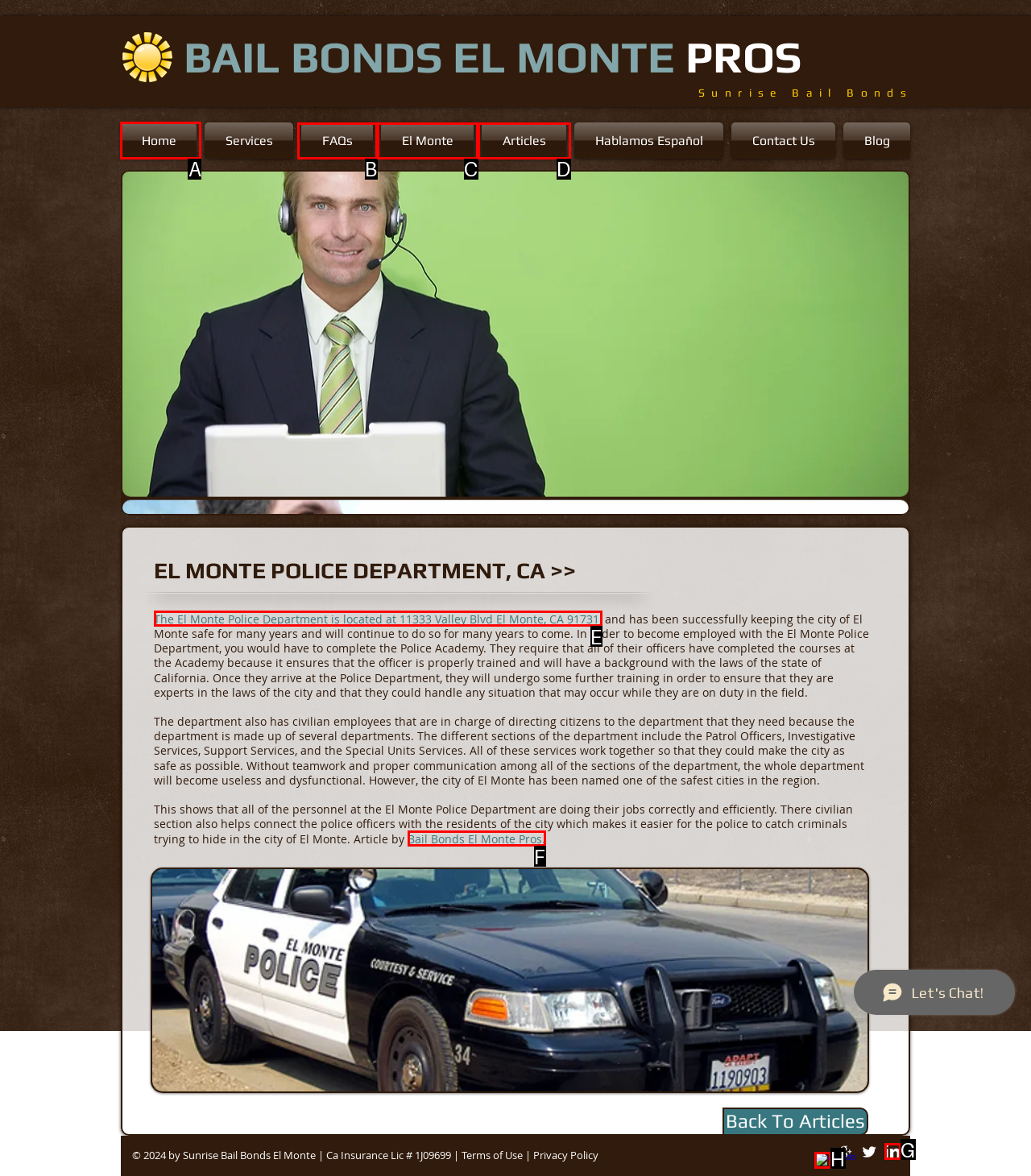Look at the highlighted elements in the screenshot and tell me which letter corresponds to the task: Click the 'Home' link.

A